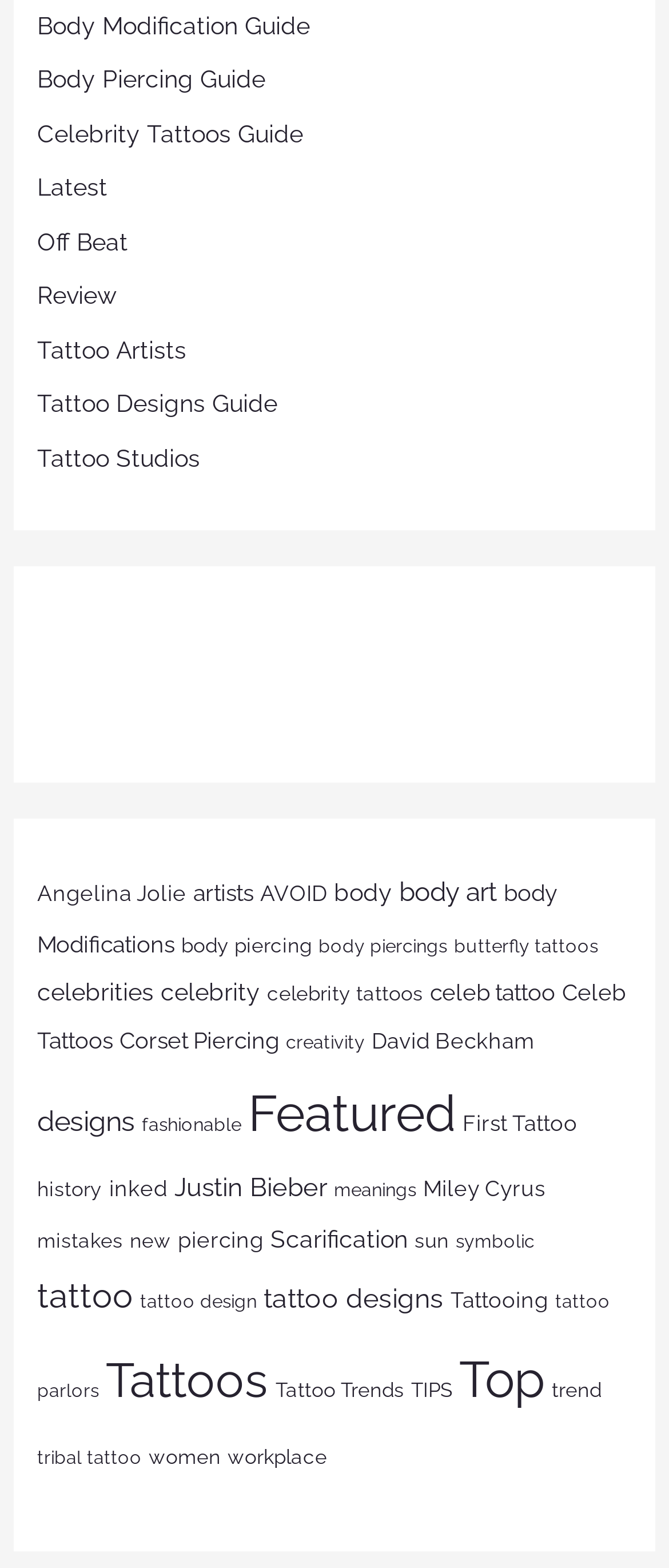What is the category with the most items?
Please answer the question with as much detail and depth as you can.

By examining the links, we can see that the category 'Tattoos' has 224 items, which is the highest number of items among all categories.